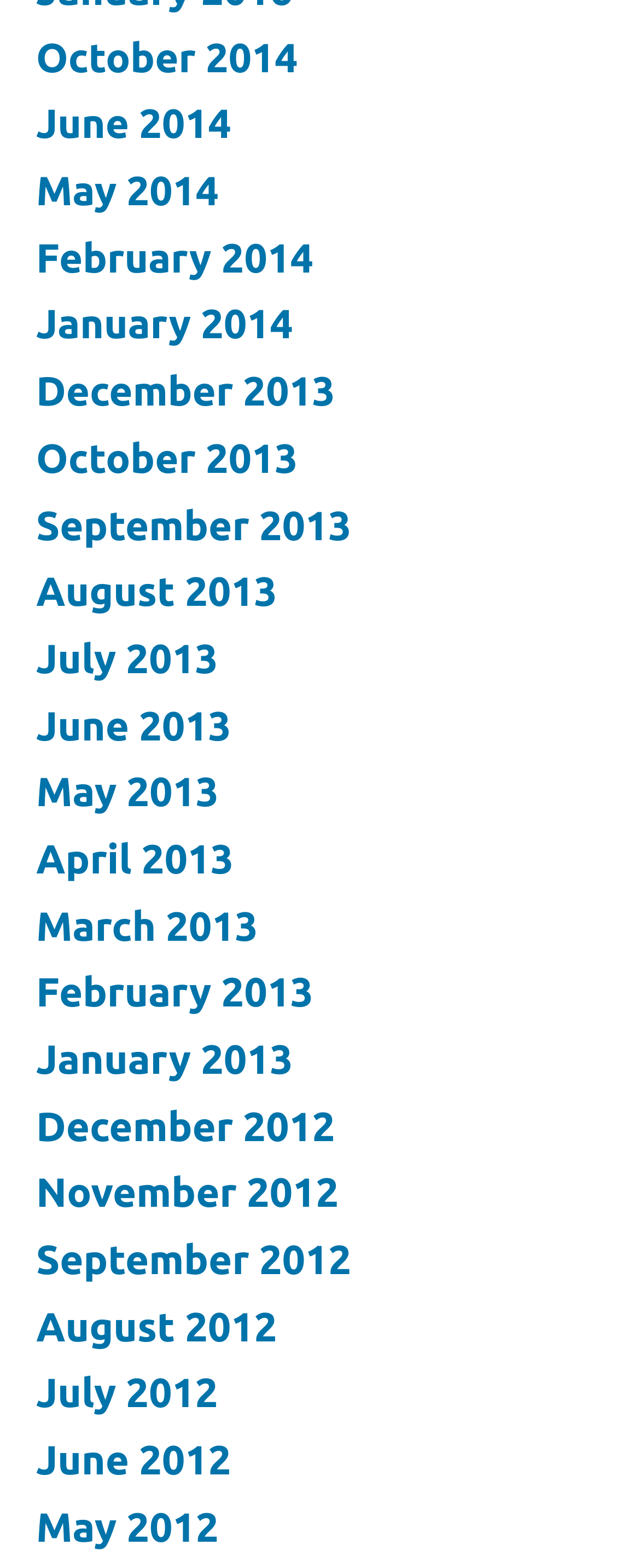Indicate the bounding box coordinates of the clickable region to achieve the following instruction: "view June 2014."

[0.056, 0.064, 0.361, 0.094]